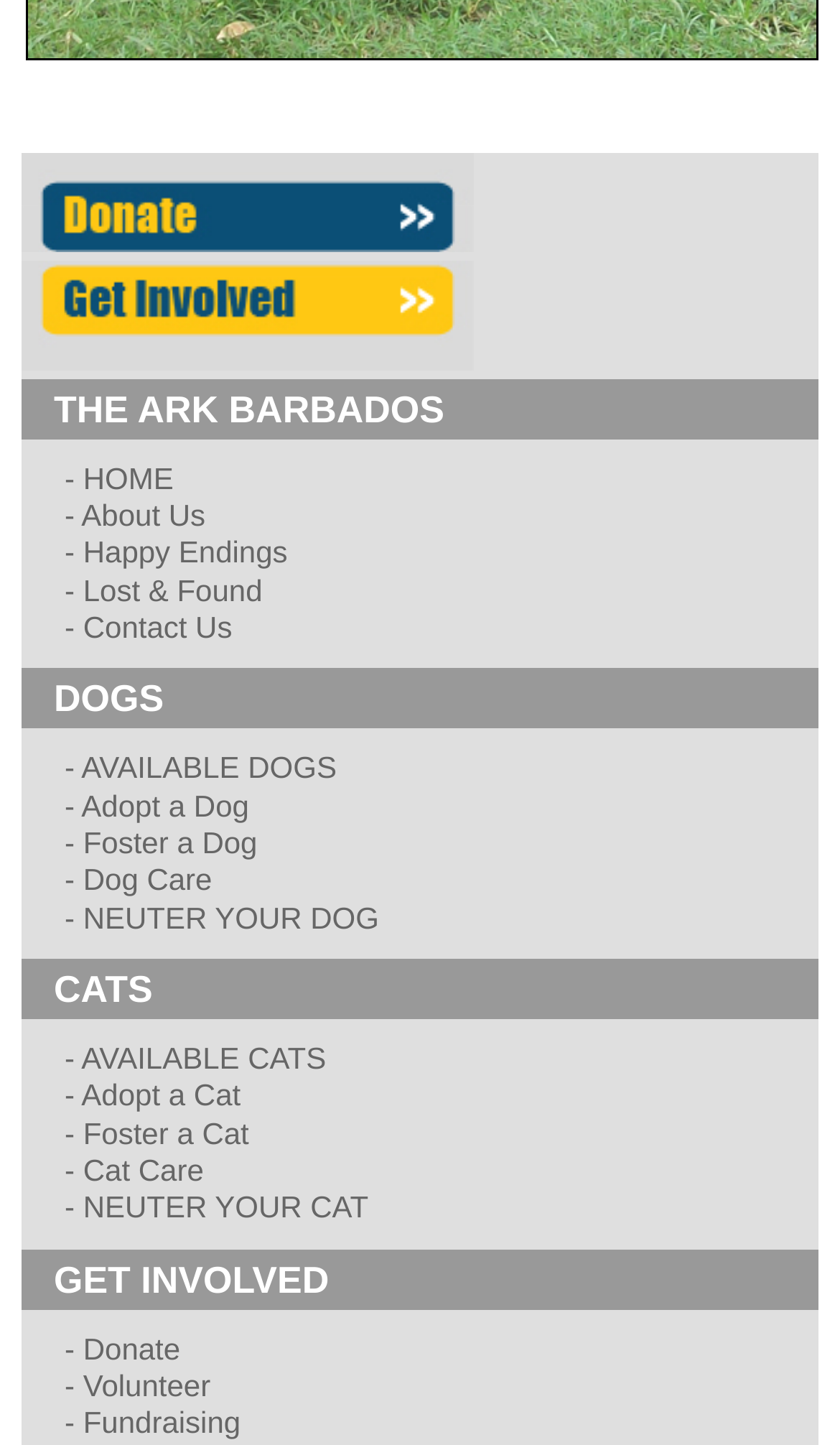Bounding box coordinates should be in the format (top-left x, top-left y, bottom-right x, bottom-right y) and all values should be floating point numbers between 0 and 1. Determine the bounding box coordinate for the UI element described as: Adopt a Cat

[0.097, 0.746, 0.286, 0.77]